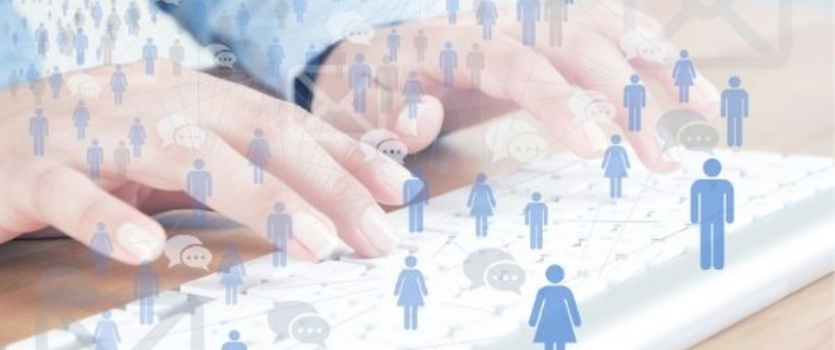What is the theme of the article associated with the image?
Using the information from the image, give a concise answer in one word or a short phrase.

Using Facebook groups for marketing